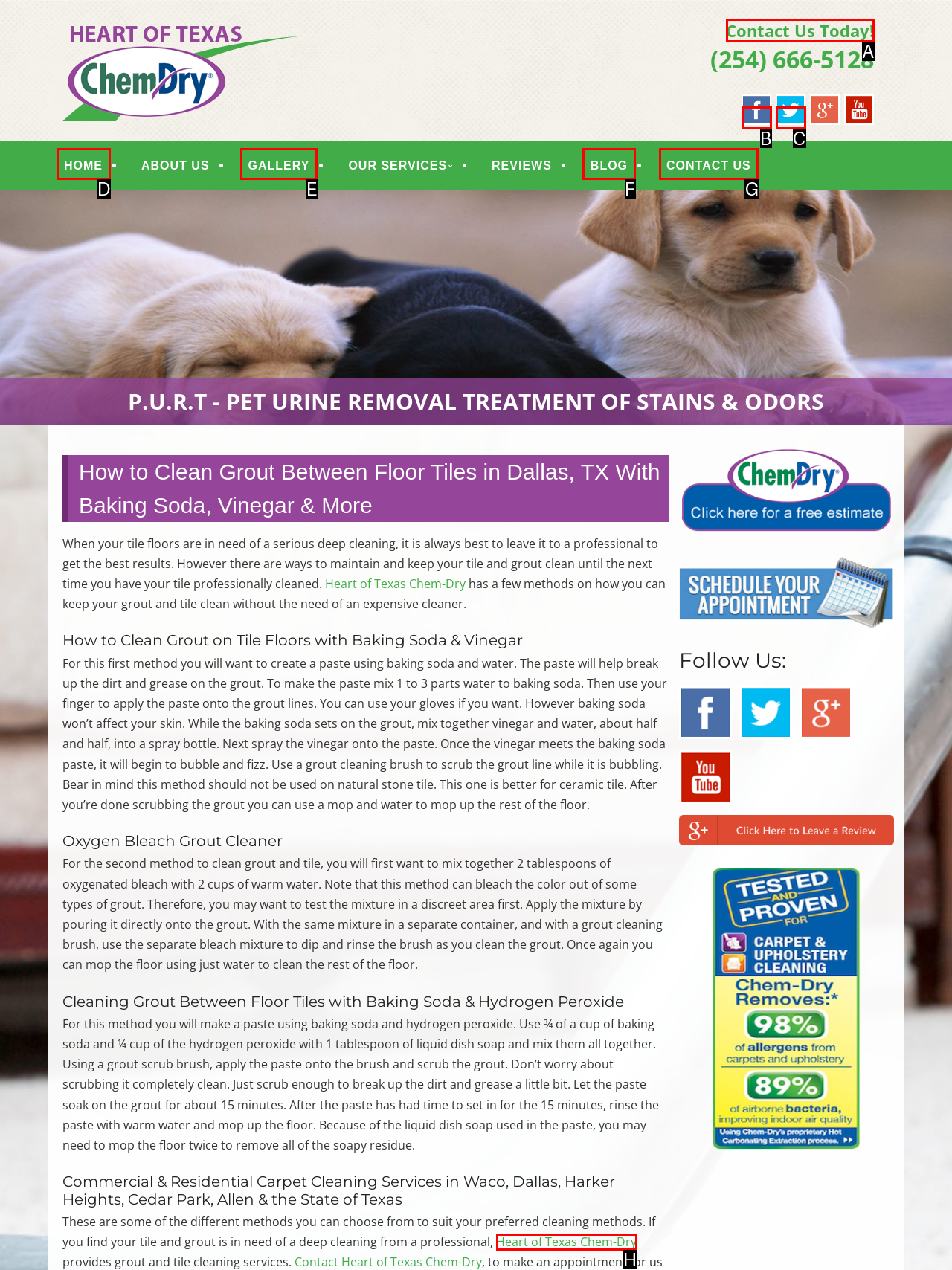Identify which lettered option to click to carry out the task: Search for something. Provide the letter as your answer.

None